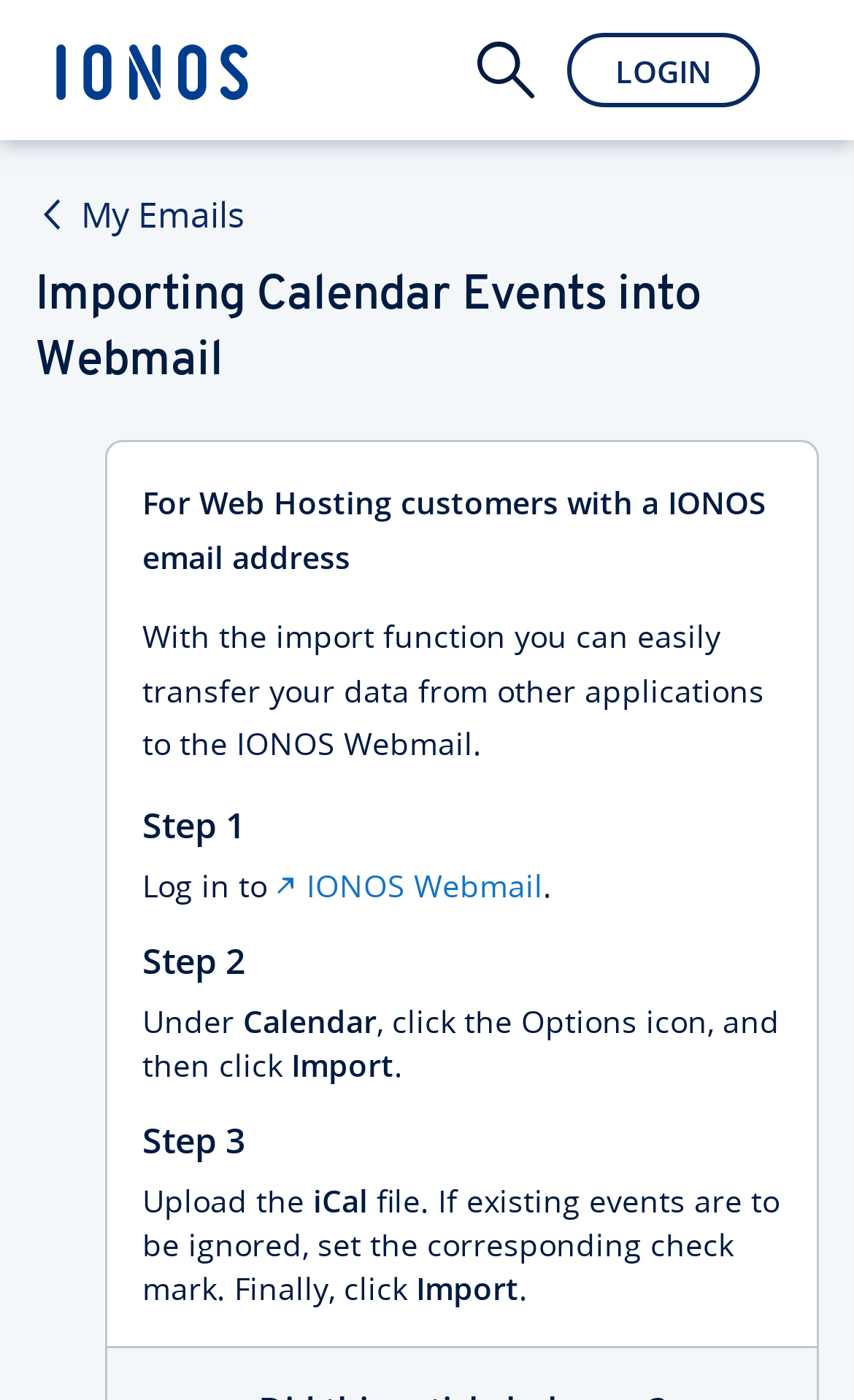What type of file is uploaded in Step 3? Observe the screenshot and provide a one-word or short phrase answer.

iCal file